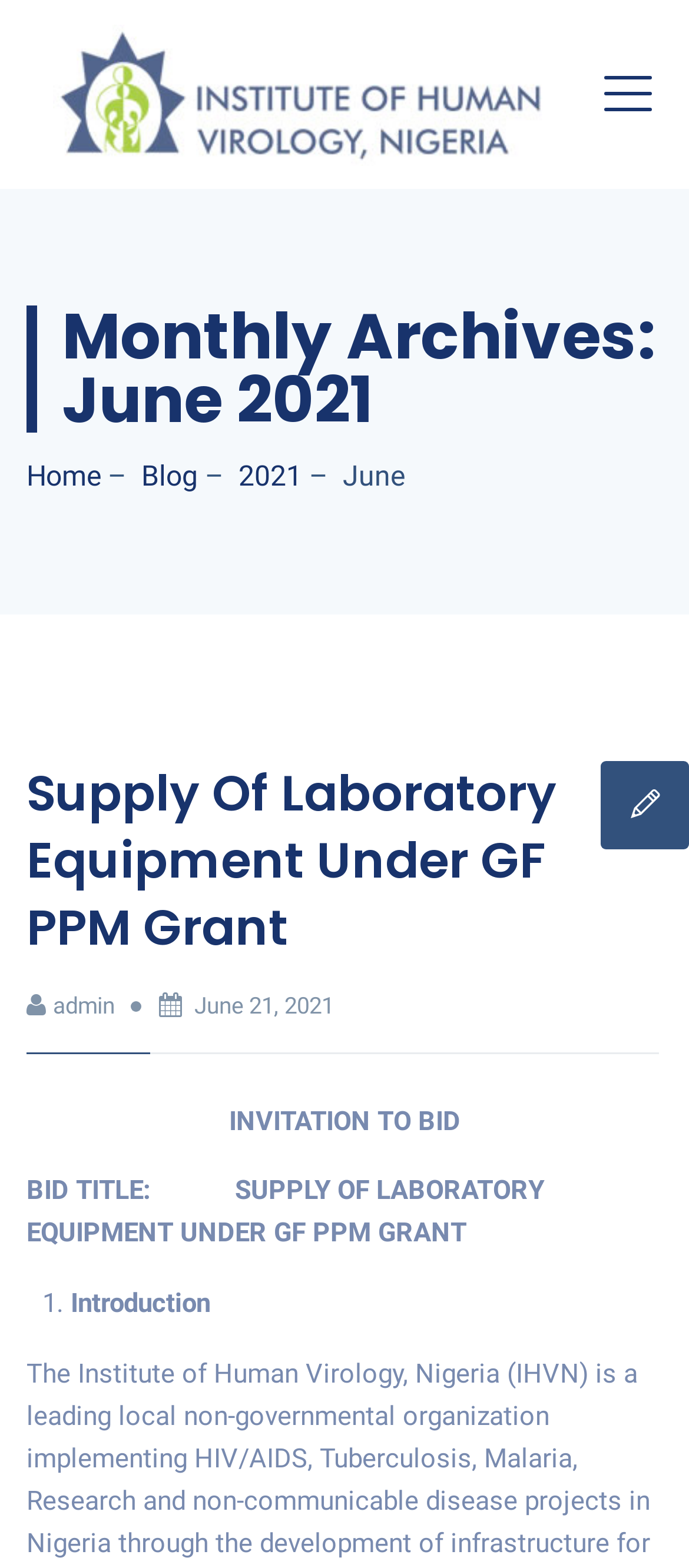Point out the bounding box coordinates of the section to click in order to follow this instruction: "Click the 'Contact Us' link".

[0.077, 0.16, 0.426, 0.203]